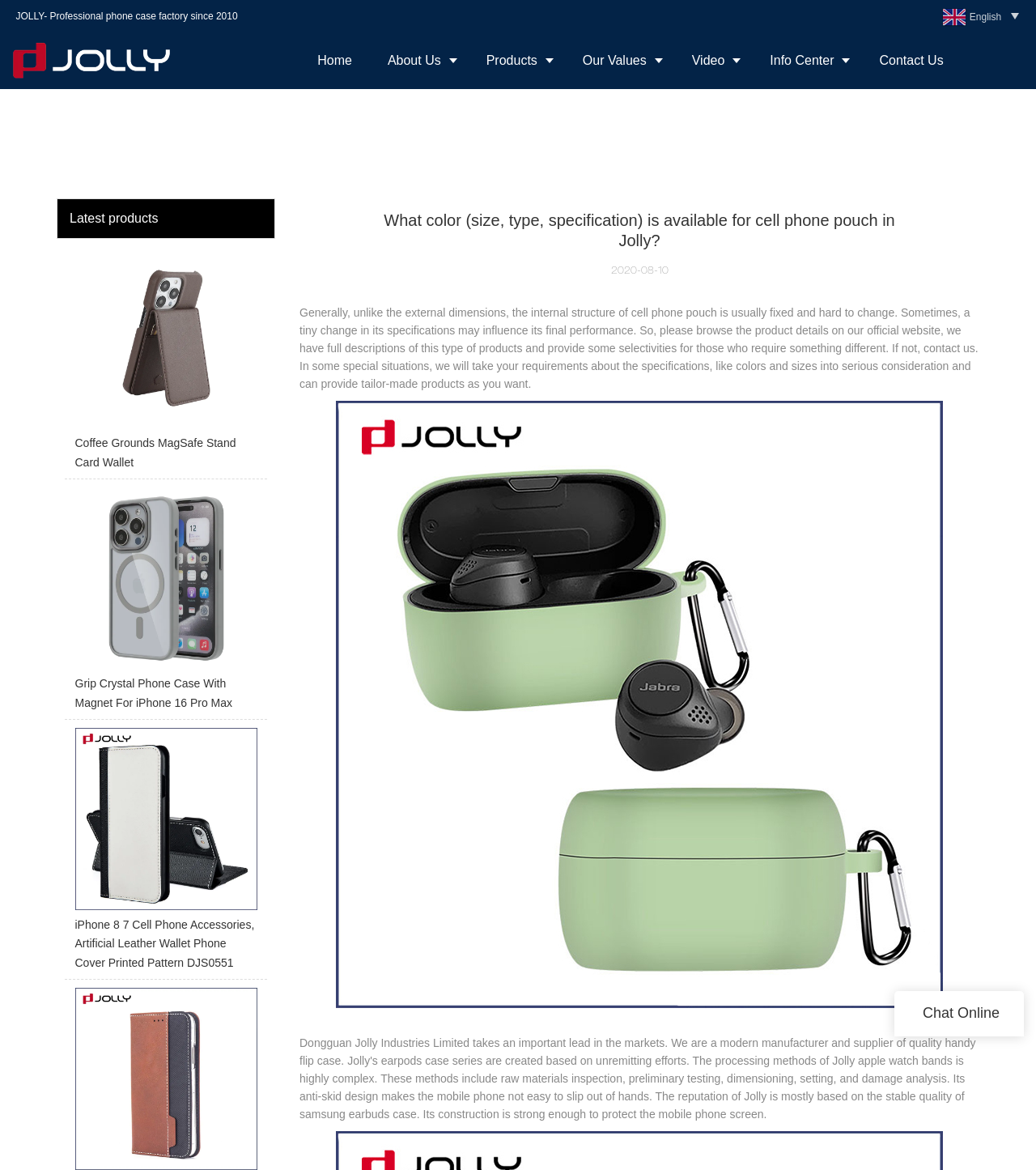Describe the entire webpage, focusing on both content and design.

The webpage appears to be a product information page for cell phone pouches from Jolly Cell Phone Cases. At the top, there is a logo on the left and a language selection option on the right, which is set to "English". Below the logo, there is a navigation menu with links to "Home", "About Us", "Products", "Our Values", "Video", "Info Center", and "Contact Us".

On the left side of the page, there is a section titled "Latest products" with three product links, each accompanied by an image. The products are a Coffee Grounds MagSafe Stand Card Wallet, a Grip Crystal Phone Case With Magnet For iPhone 16 Pro Max, and an iPhone 8 7 Cell Phone Accessories Artificial Leather Wallet Phone Cover.

On the right side of the page, there is a section with a title "What color (size, type, specification) is available for cell phone pouch in Jolly?" followed by a date "2020-08-10". Below the title, there is a lengthy paragraph explaining the internal structure of cell phone pouches and how it affects their performance. The text also mentions that the company provides product details on their official website and can accommodate custom requests.

Below the paragraph, there is an image, likely a product image or a demonstration of the product. At the bottom of the page, there is a "Chat Online" button.

Overall, the webpage appears to be providing information about cell phone pouches and their specifications, as well as showcasing some products and offering customization options.